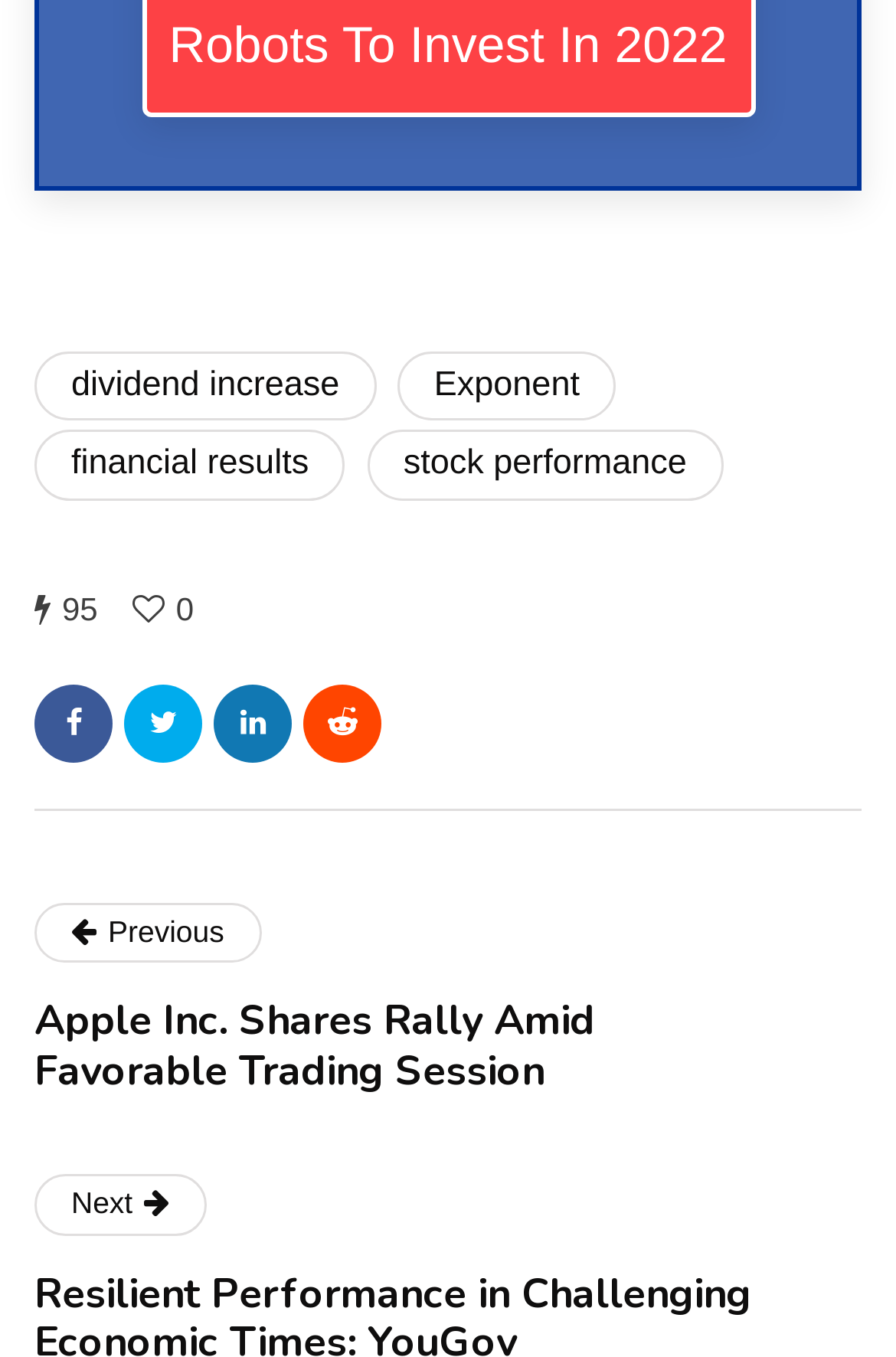What is the number mentioned in the static text?
Please answer the question with a detailed and comprehensive explanation.

The static text element on the webpage contains the number '95', which could be a percentage, a score, or some other type of numerical value.